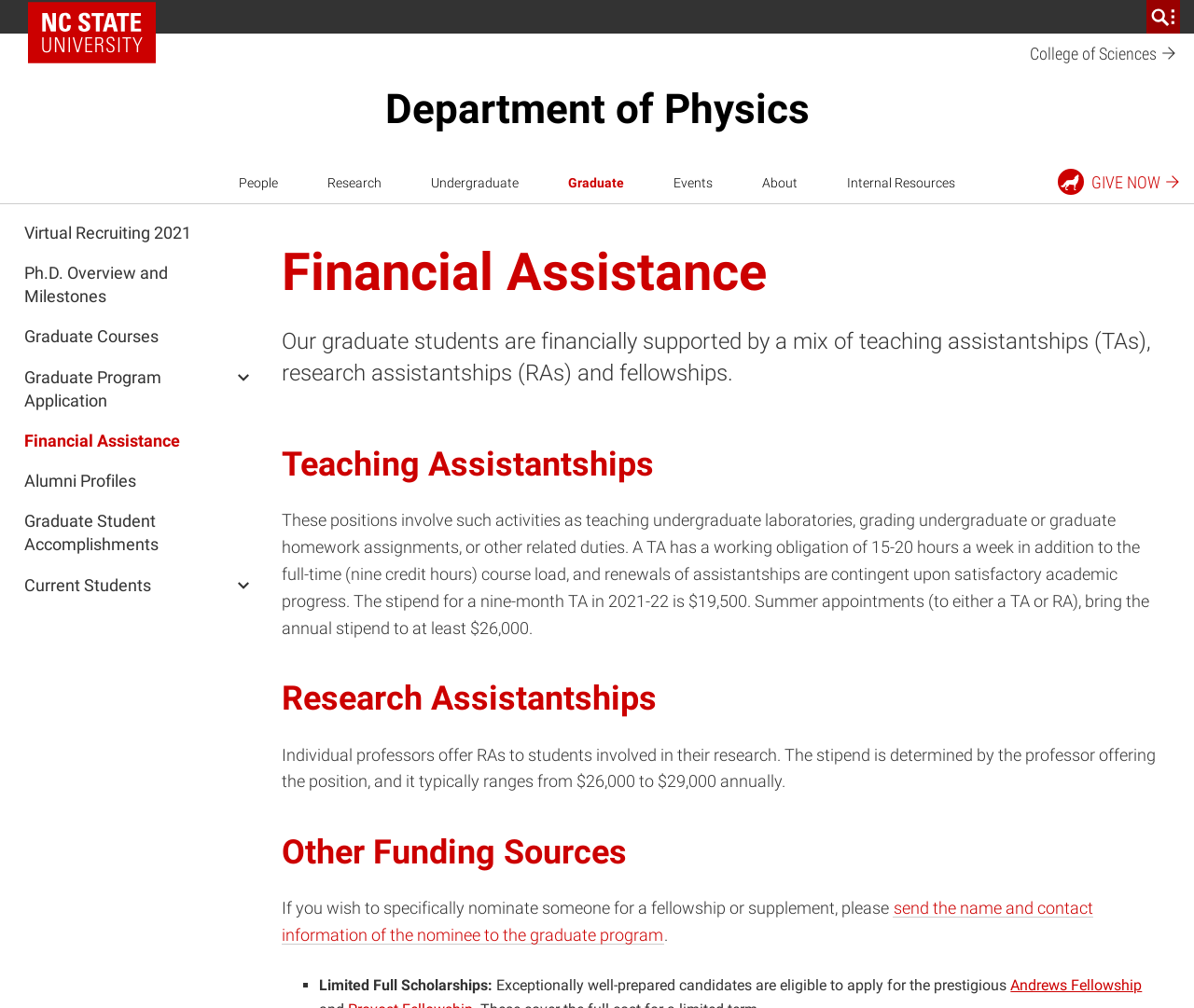Please provide a brief answer to the question using only one word or phrase: 
What is the stipend for a nine-month TA in 2021-22?

$19,500